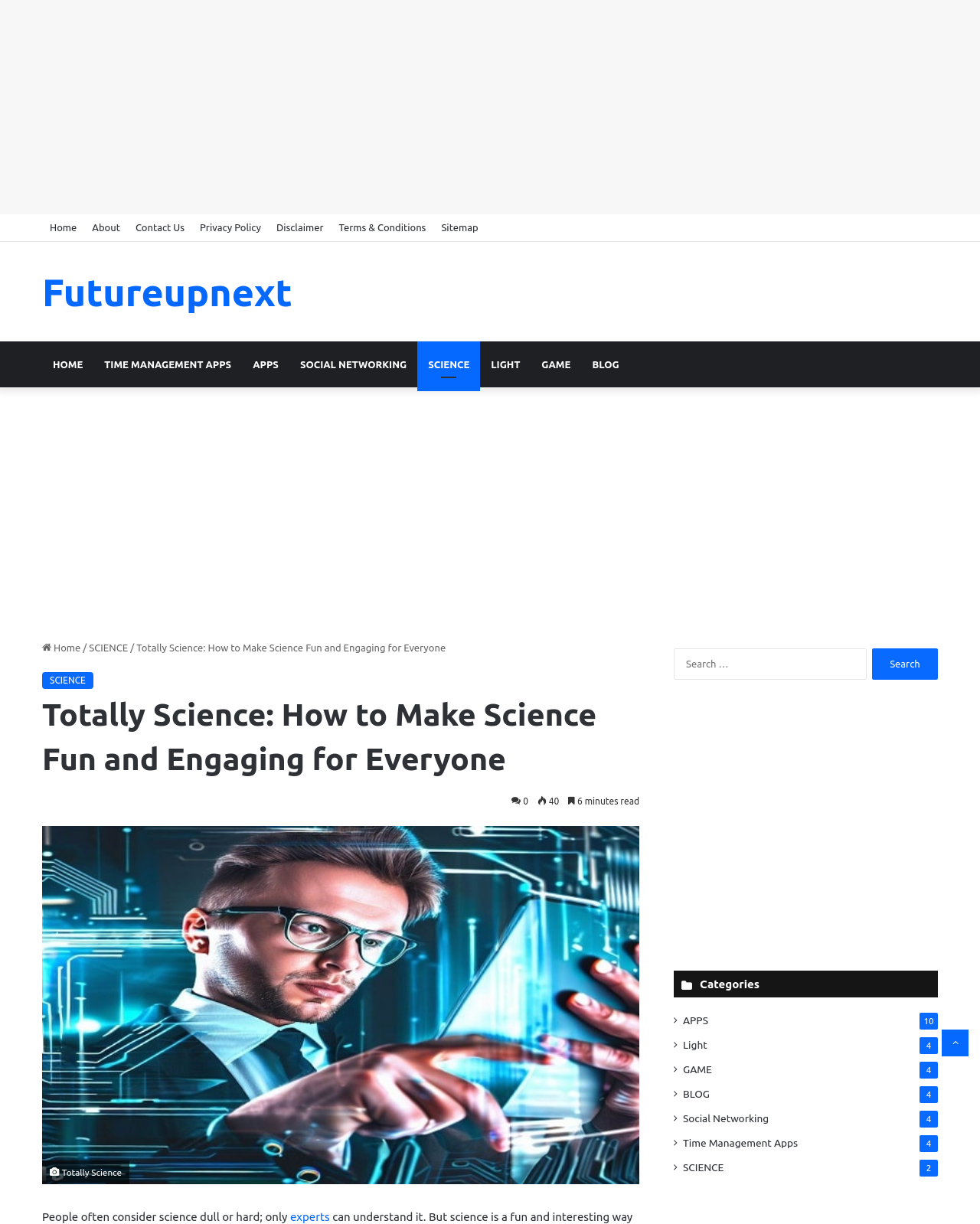Identify the bounding box for the UI element specified in this description: "Social Networking". The coordinates must be four float numbers between 0 and 1, formatted as [left, top, right, bottom].

[0.295, 0.279, 0.426, 0.316]